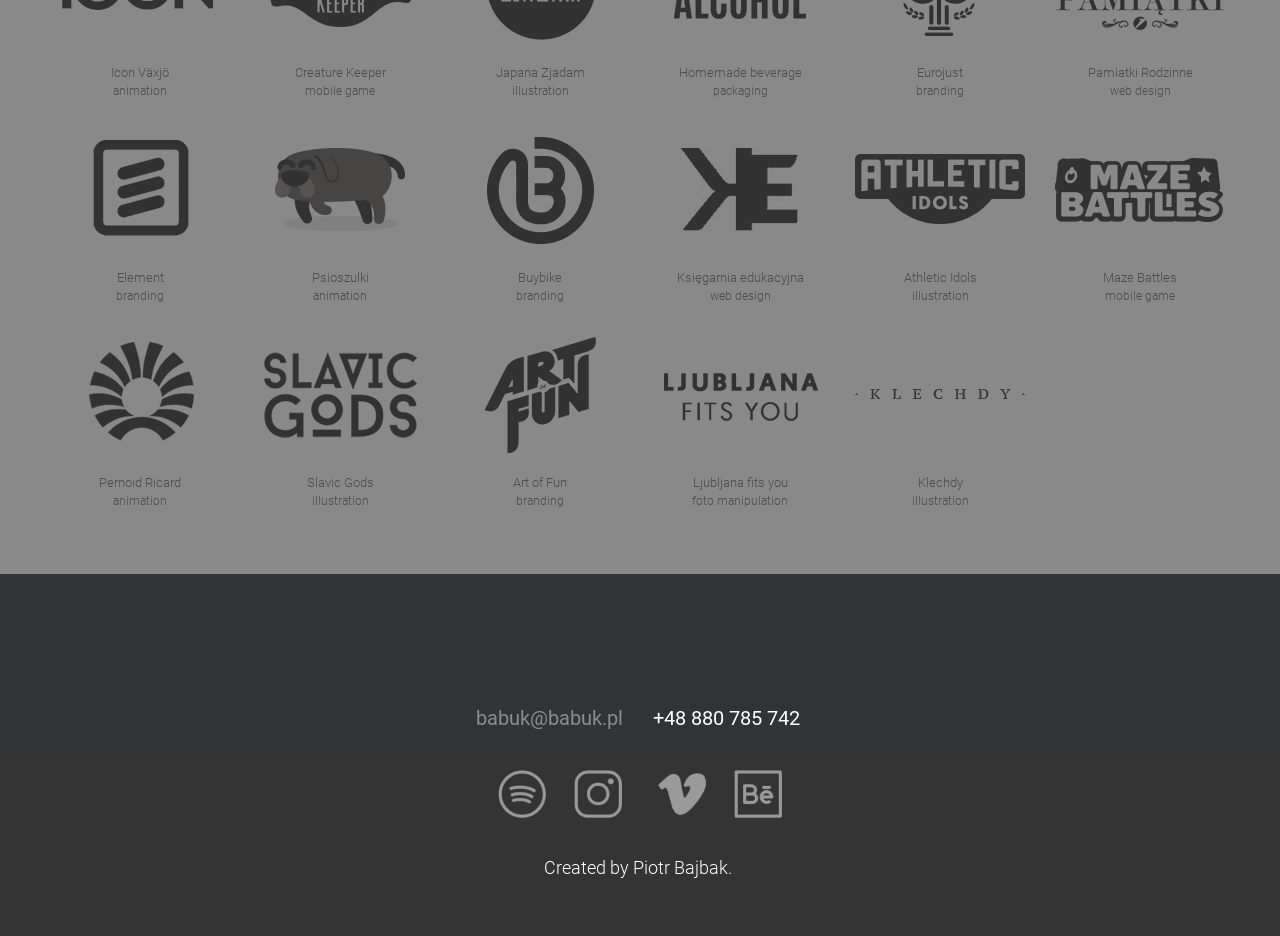Given the webpage screenshot and the description, determine the bounding box coordinates (top-left x, top-left y, bottom-right x, bottom-right y) that define the location of the UI element matching this description: Art of Funbranding

[0.355, 0.484, 0.488, 0.545]